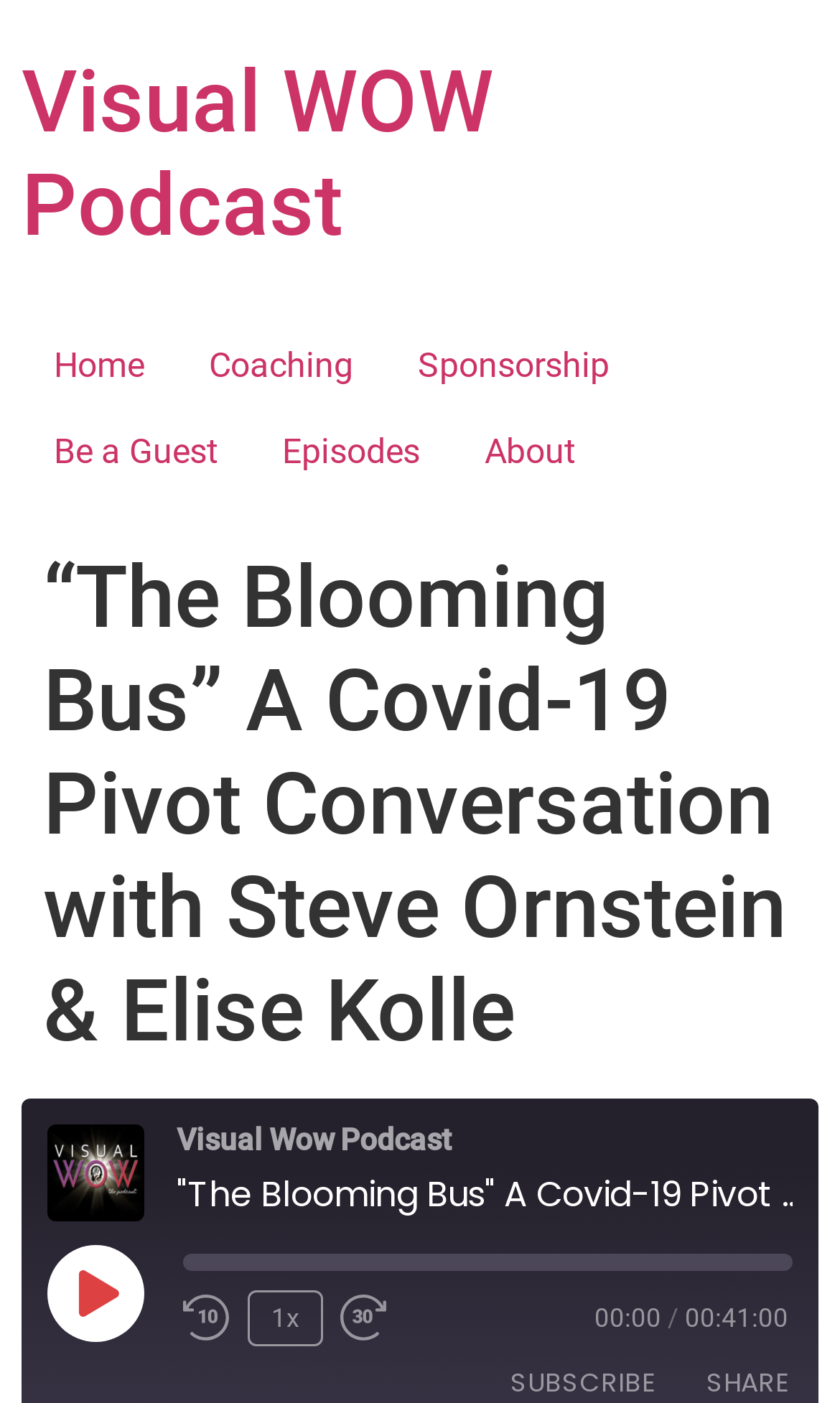Identify the bounding box coordinates of the section that should be clicked to achieve the task described: "Check John Curtis Interviews".

None